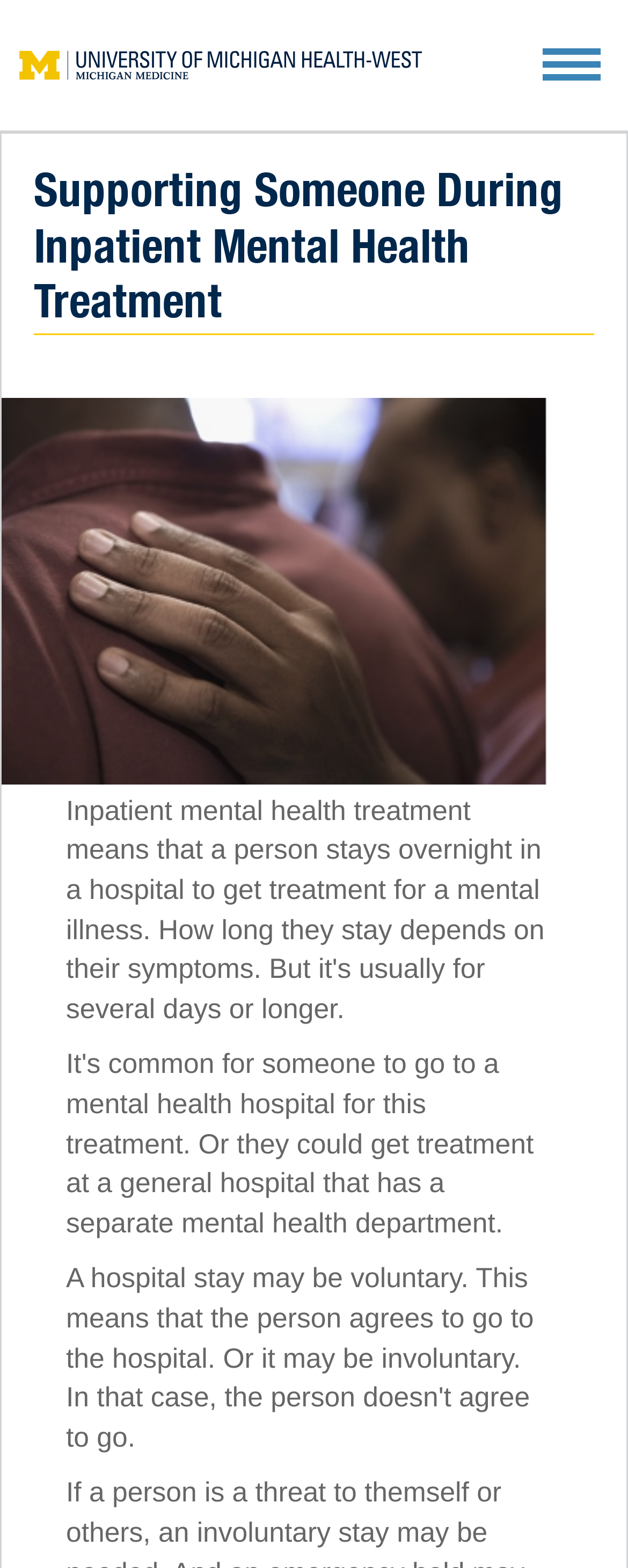From the webpage screenshot, predict the bounding box of the UI element that matches this description: "University of Michigan Health-West".

[0.031, 0.024, 0.672, 0.058]